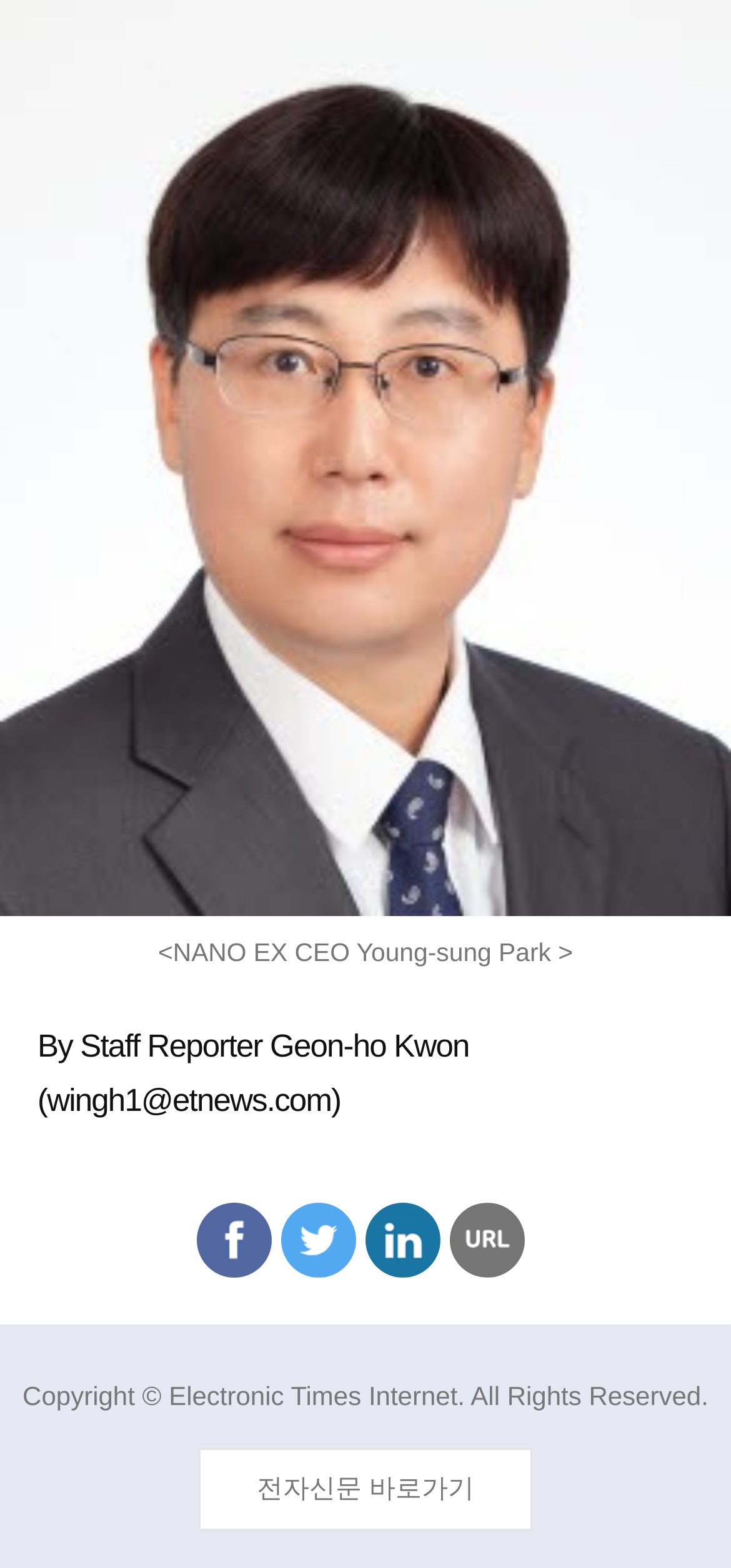Answer in one word or a short phrase: 
How many social media links are present?

3